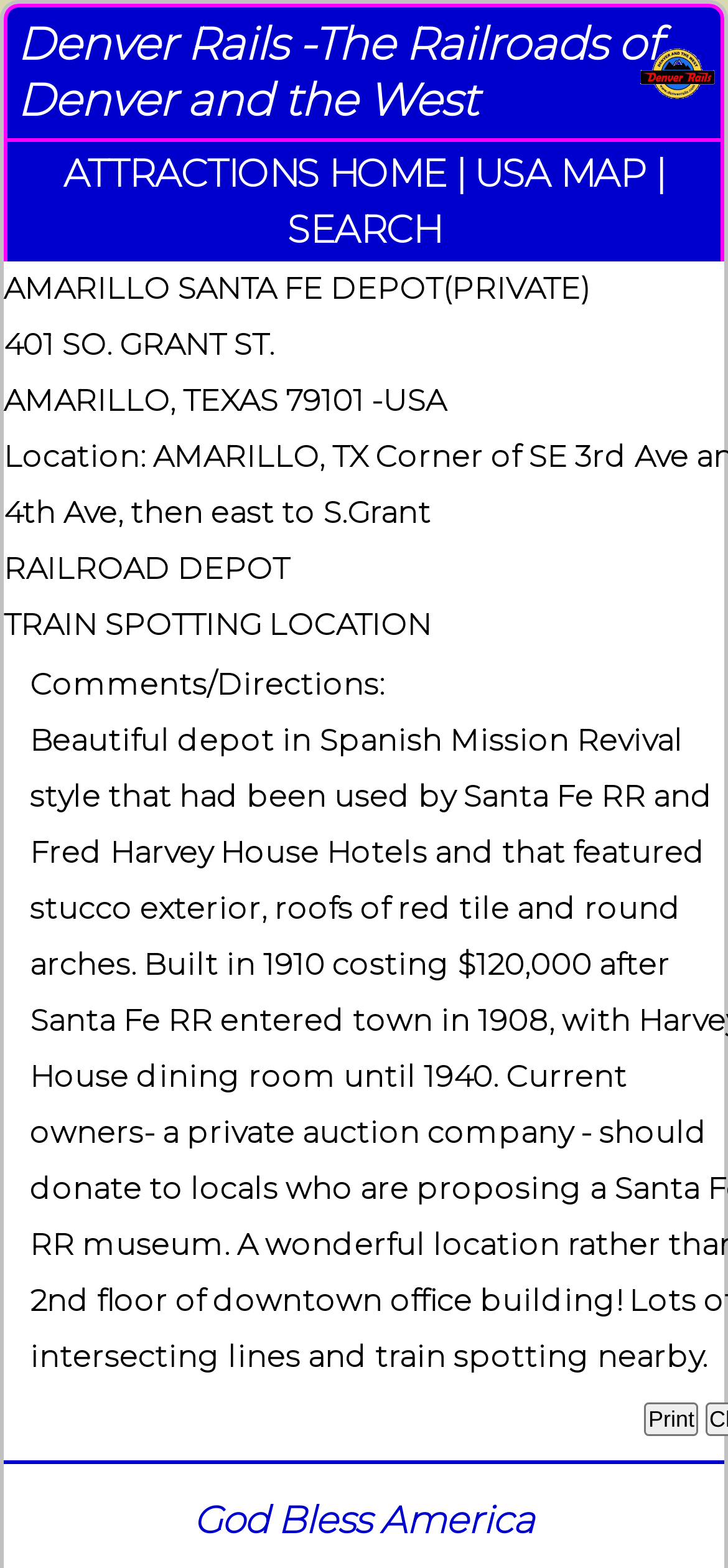What type of location is this attraction?
Please respond to the question with a detailed and informative answer.

The type of location can be found in the static text element on the webpage, which reads 'RAILROAD DEPOT'. This suggests that the attraction is a railroad depot.